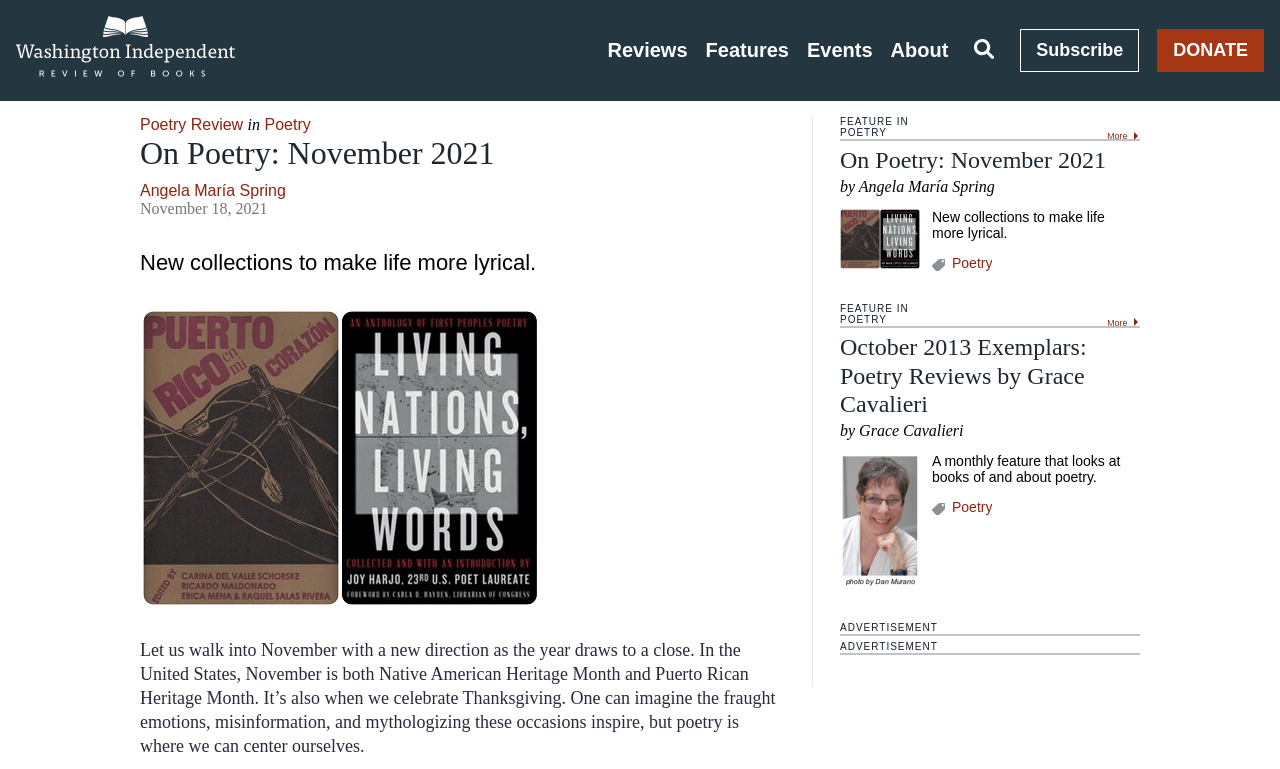What type of content can be found in the 'Features' section?
Based on the image, provide a one-word or brief-phrase response.

Articles and poetry